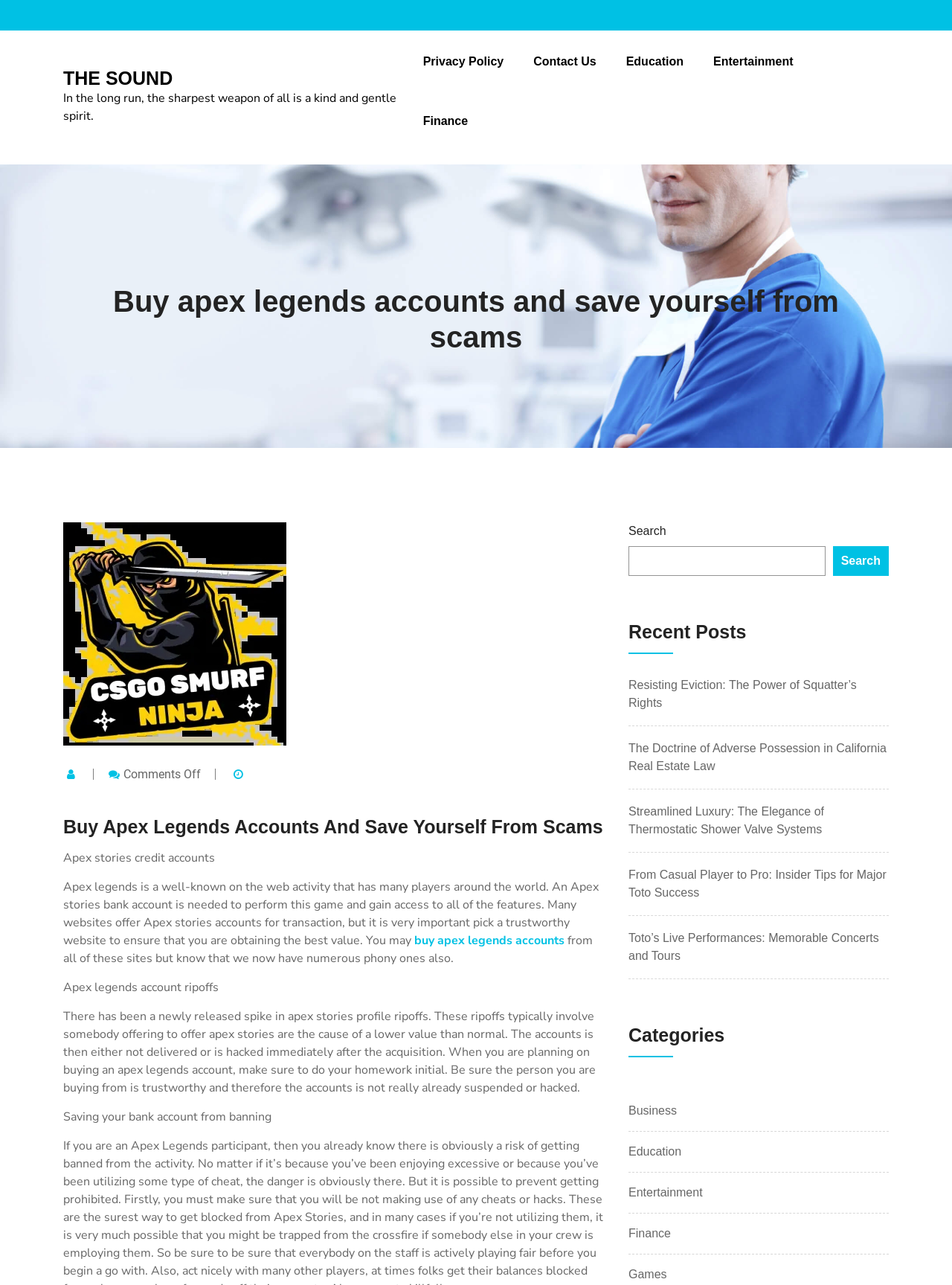Identify the bounding box for the described UI element. Provide the coordinates in (top-left x, top-left y, bottom-right x, bottom-right y) format with values ranging from 0 to 1: Finance

[0.66, 0.953, 0.705, 0.967]